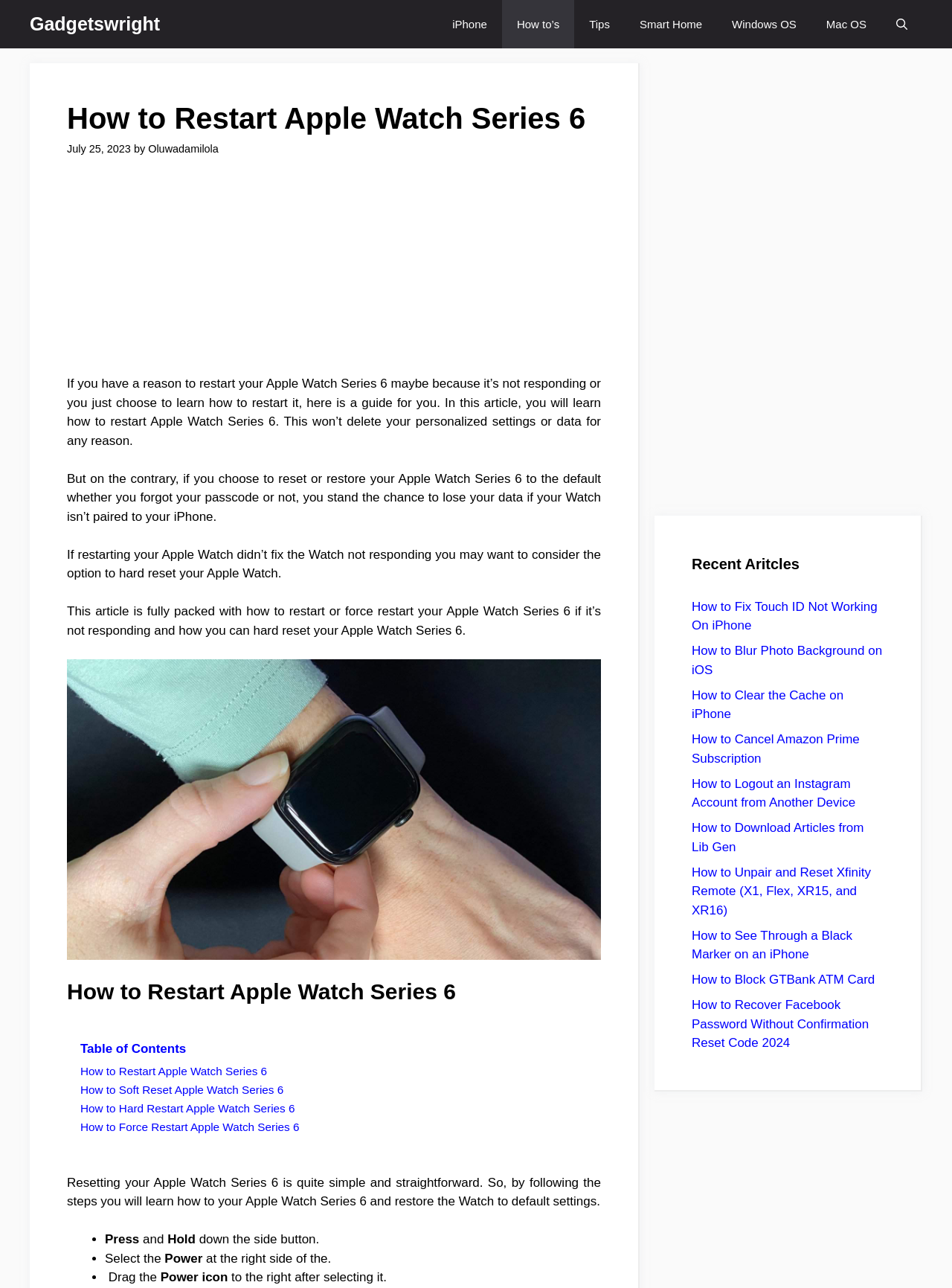Identify the bounding box coordinates for the element you need to click to achieve the following task: "Click on the 'How to Restart Apple Watch Series 6' link". The coordinates must be four float values ranging from 0 to 1, formatted as [left, top, right, bottom].

[0.084, 0.827, 0.281, 0.836]